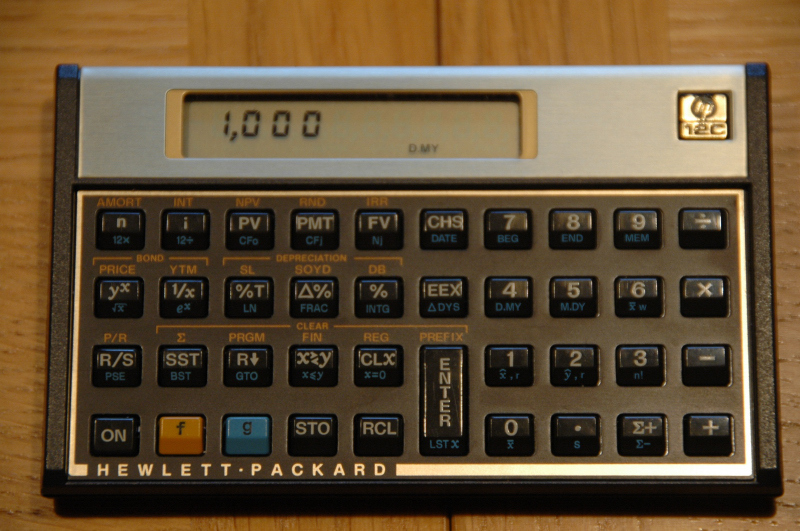What is the function of the PMT key?
Analyze the screenshot and provide a detailed answer to the question.

The PMT key on the HP 12C financial calculator is specifically designed for financial calculations, and it stands for payment, which is an essential function in financial analysis.